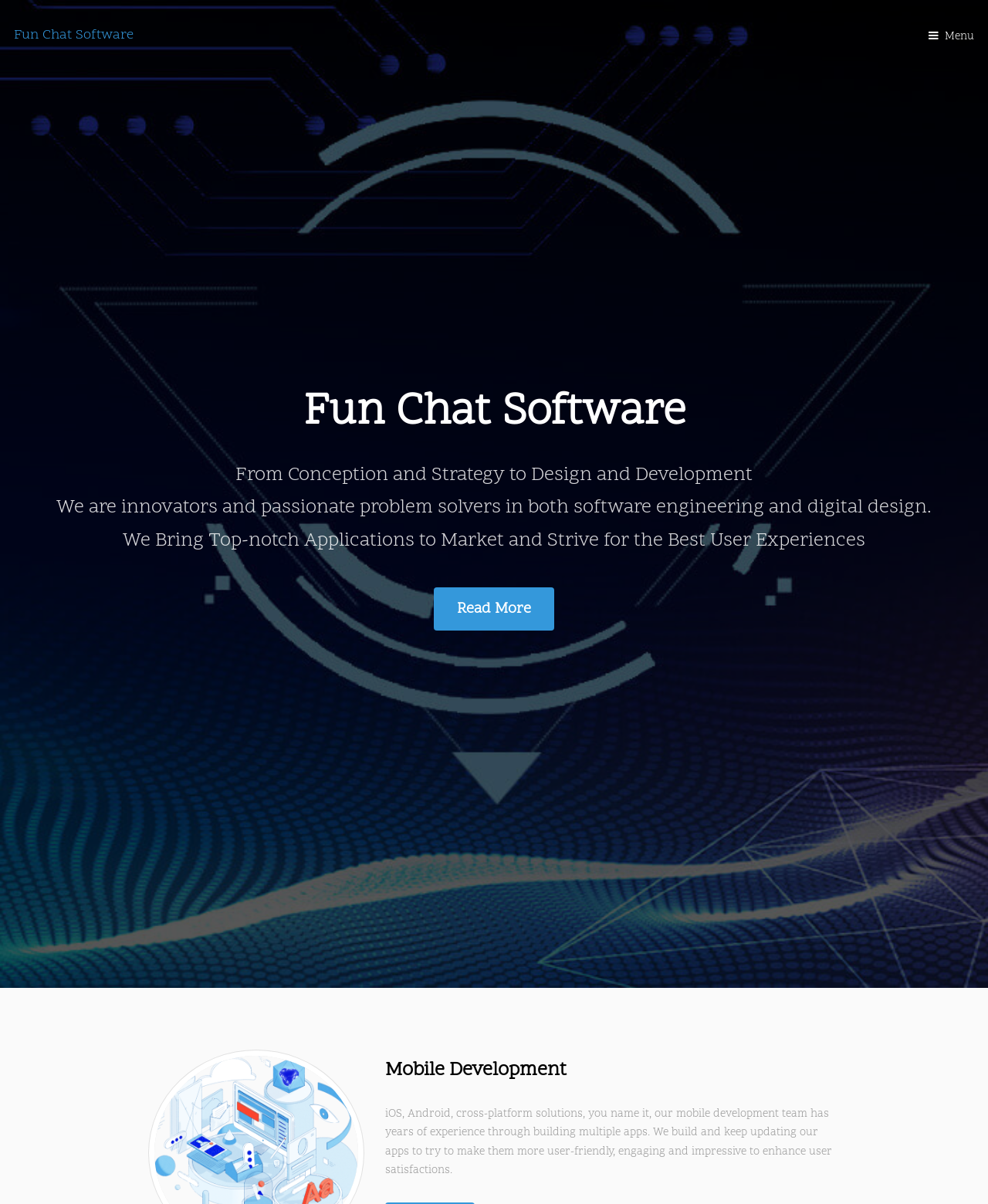What type of applications do they develop?
Observe the image and answer the question with a one-word or short phrase response.

Mobile applications